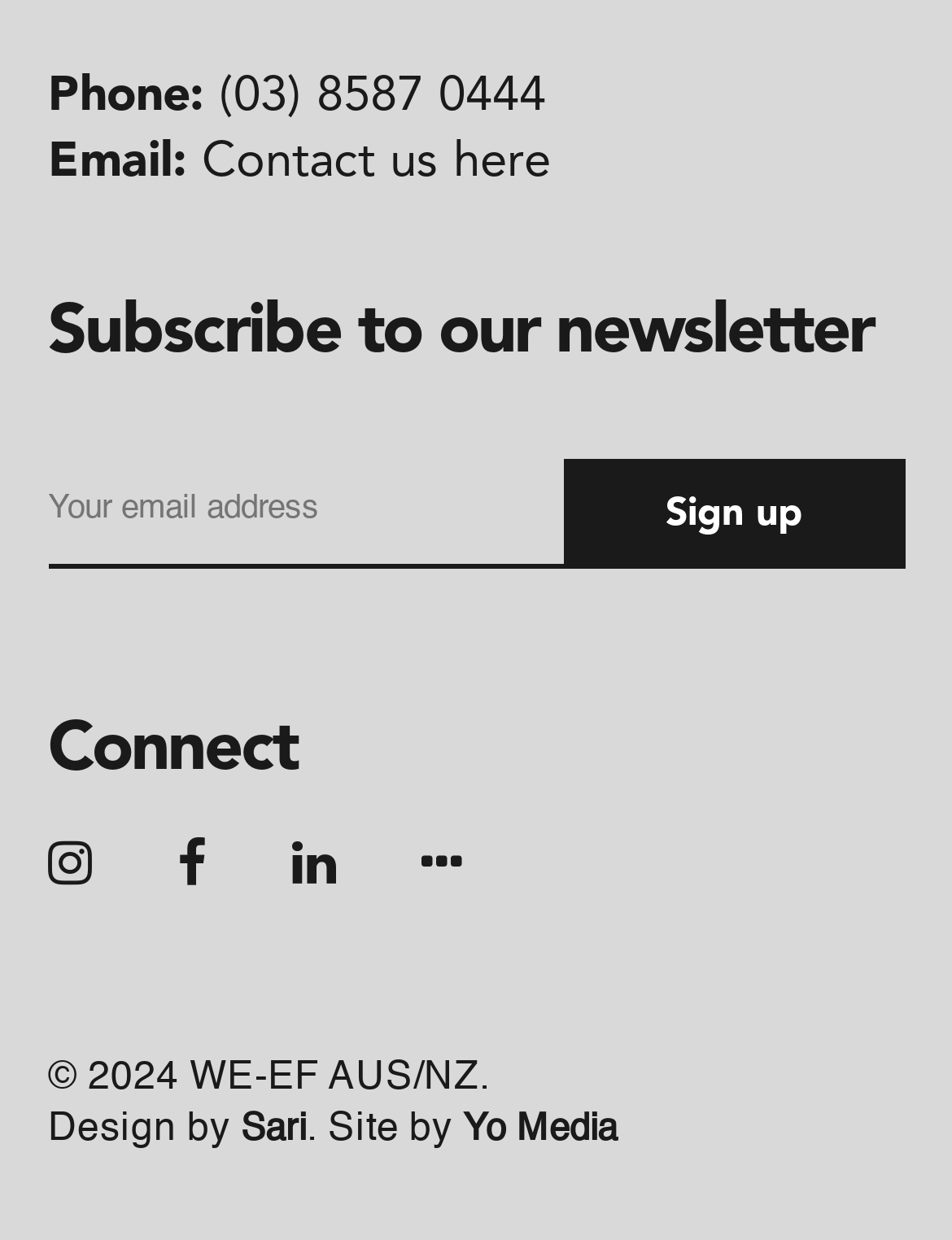How can I contact the website?
Please provide a comprehensive answer based on the contents of the image.

I found the contact information by looking at the static text element that says 'Email:' and the adjacent link element that says 'Contact us here', which suggests that clicking on it will allow me to contact the website.